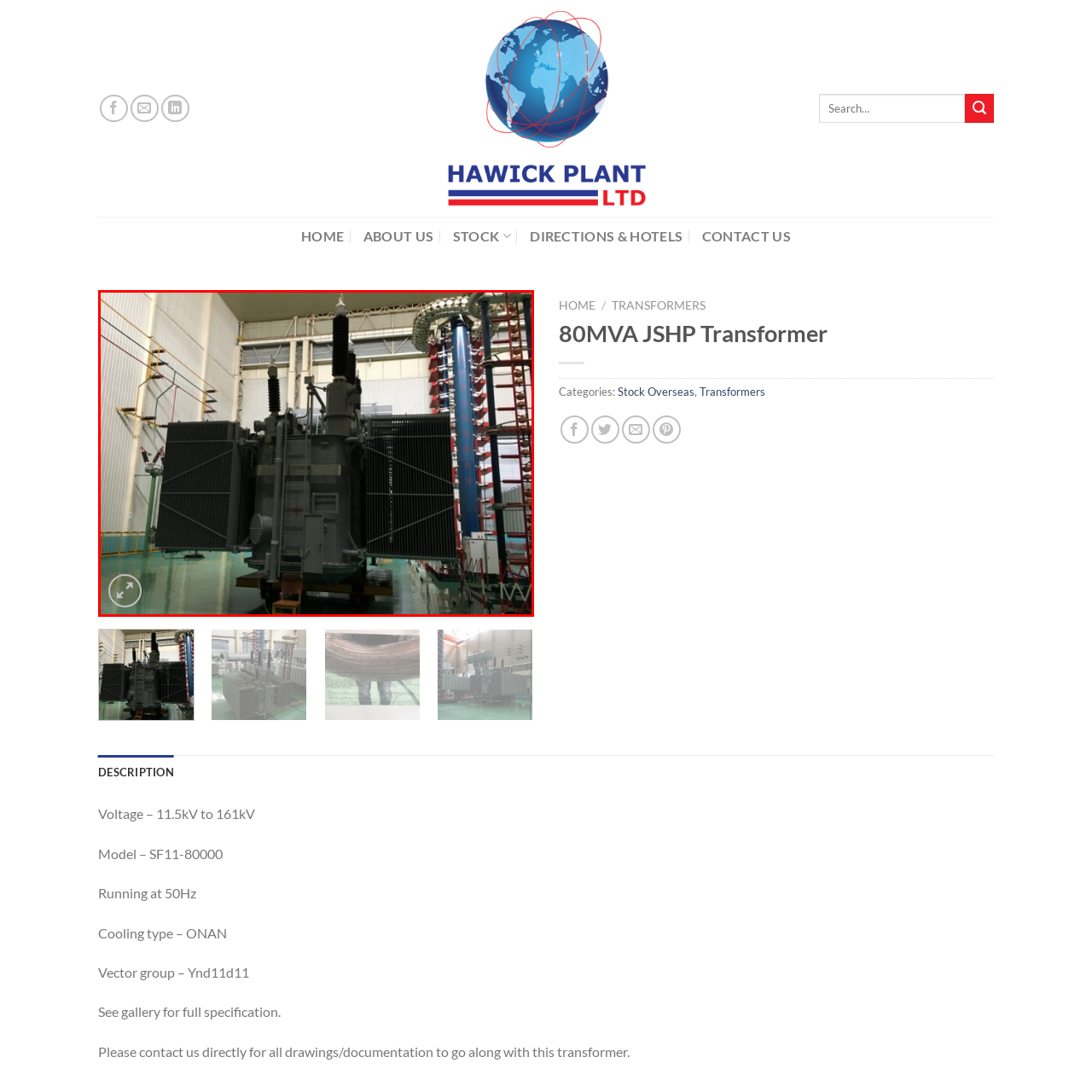What is the significance of the bushings on top of the transformer?
Please analyze the image within the red bounding box and offer a comprehensive answer to the question.

The distinctive bushings on top of the transformer are indicative of high-voltage connections. This suggests that the transformer is designed to handle significant electrical loads, making it a vital component in power distribution systems.